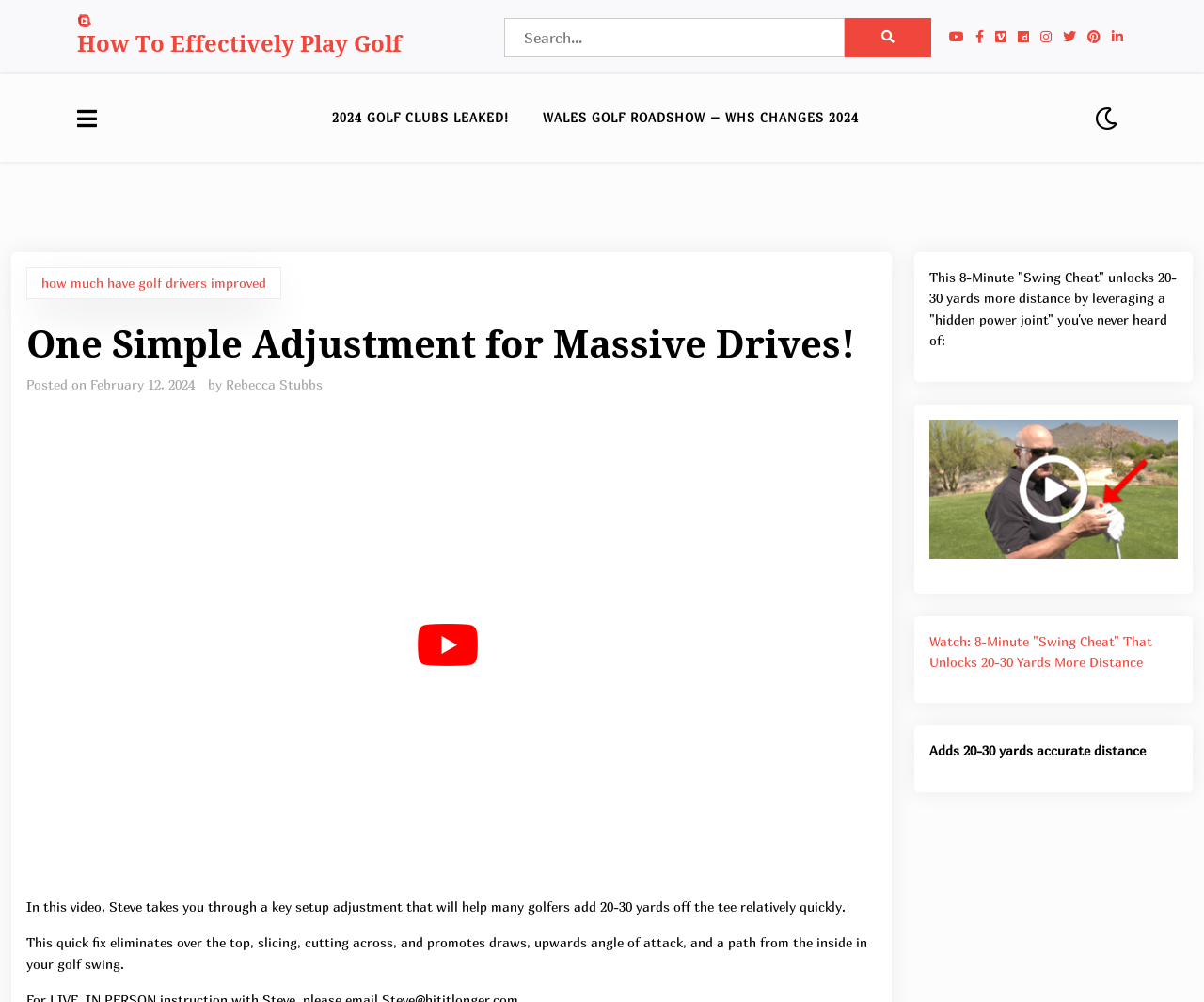Use a single word or phrase to answer the question:
What is the author of the article described in the webpage?

Rebecca Stubbs